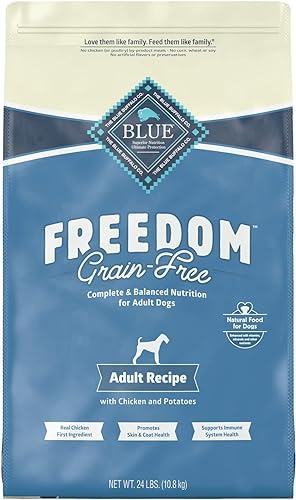Describe all significant details and elements found in the image.

The image features a bag of Blue Buffalo Freedom Grain-Free Dry Dog Food, specifically designed for adult dogs. The packaging emphasizes its nutritious formulation, highlighting that it is grain-free, which caters to dogs with specific dietary needs. The front of the bag proudly displays the words "Freedom" and "Grain-Free," alongside a tag indicating it includes a "Complete & Balanced Nutrition for Adult Dogs" with a focus on chicken and potatoes as primary ingredients. This product aims to promote overall canine health, boasting features such as real chicken for protein, benefits for the skin and coat, and support for the immune system. The bag weighs 24 lbs (10.8 kg), making it a substantial choice for pet owners looking to provide their dogs with high-quality nutrition.